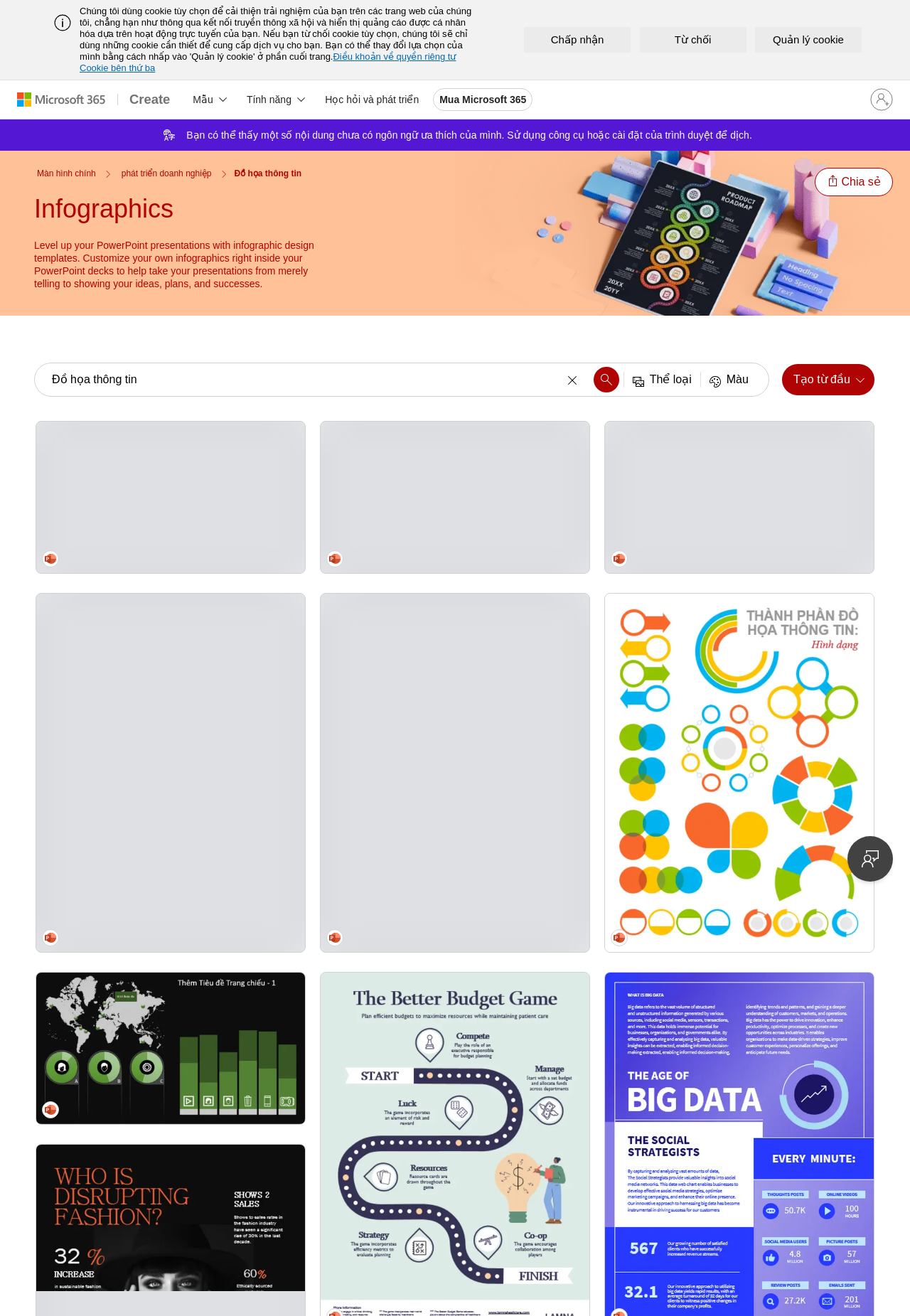Please provide a one-word or short phrase answer to the question:
How many infographic templates are displayed?

5